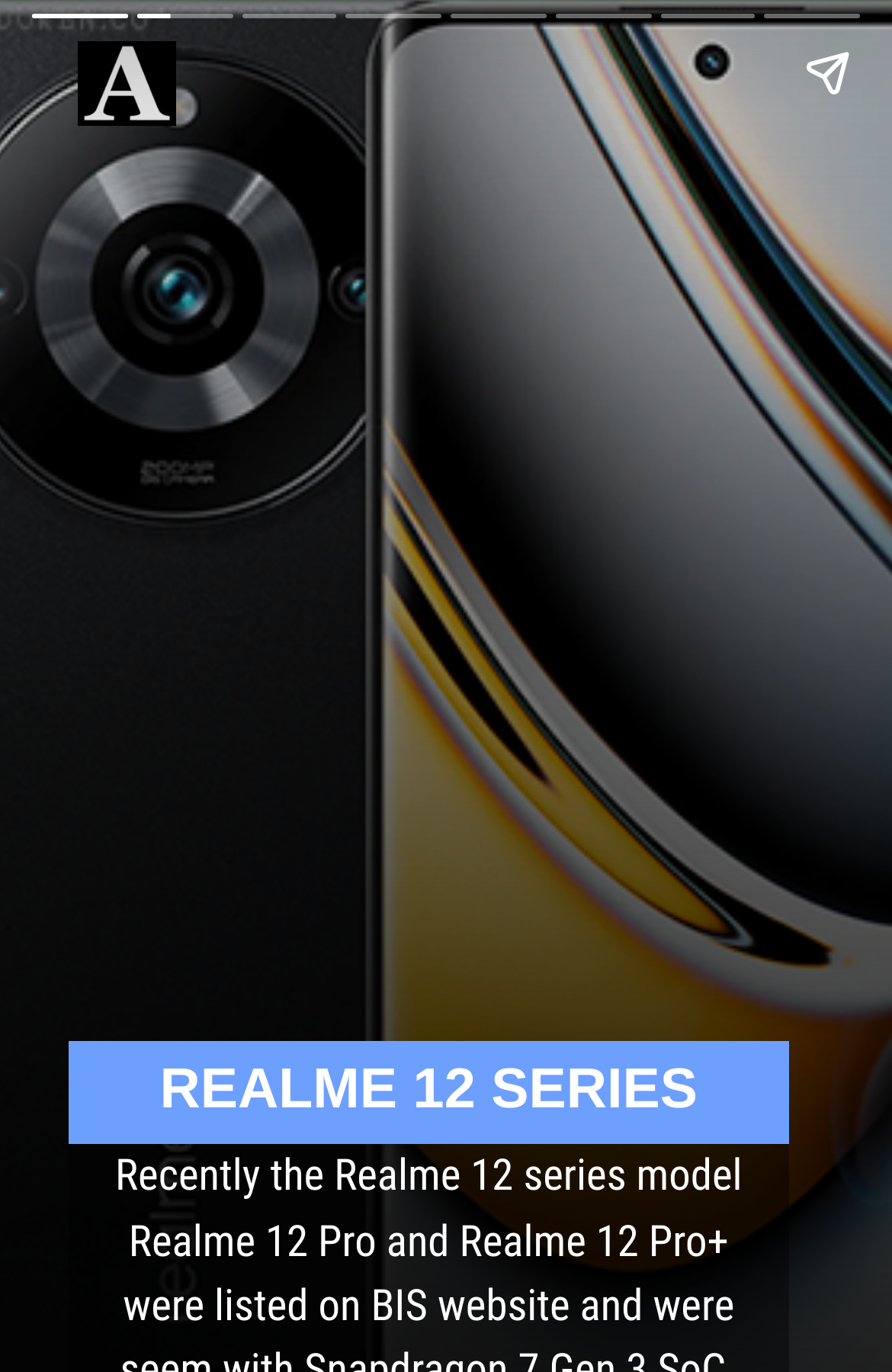How many buttons are present at the bottom of the page?
Answer with a single word or short phrase according to what you see in the image.

3